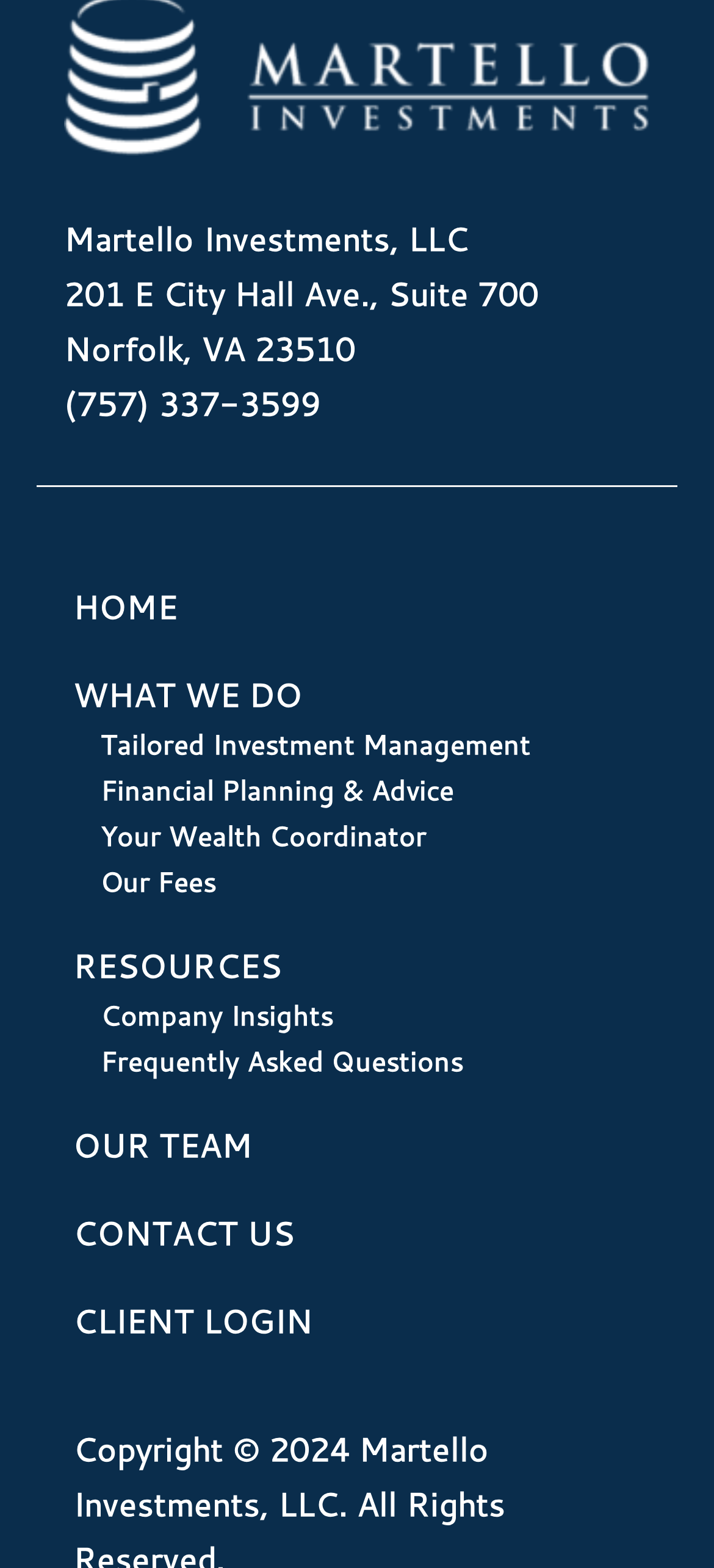Identify the coordinates of the bounding box for the element that must be clicked to accomplish the instruction: "view company insights".

[0.141, 0.635, 0.467, 0.659]